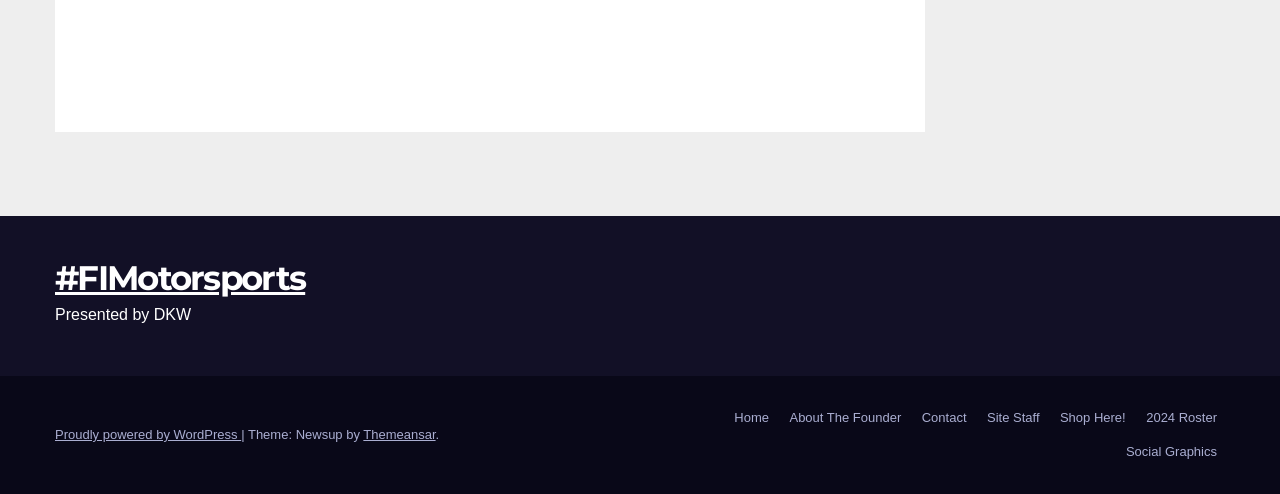Please provide a one-word or short phrase answer to the question:
How many articles are on the front page?

3